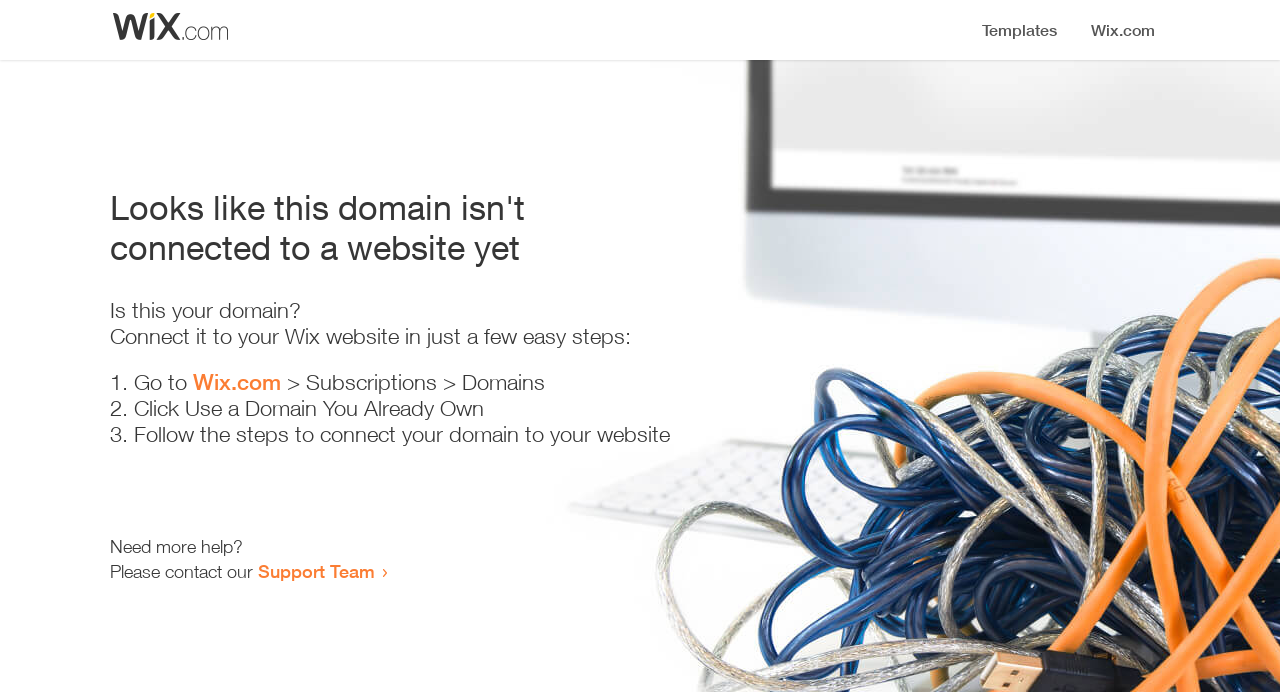Carefully observe the image and respond to the question with a detailed answer:
How many steps are required to connect the domain?

The webpage provides a list of steps to connect the domain, and there are three list markers ('1.', '2.', '3.') indicating that three steps are required.